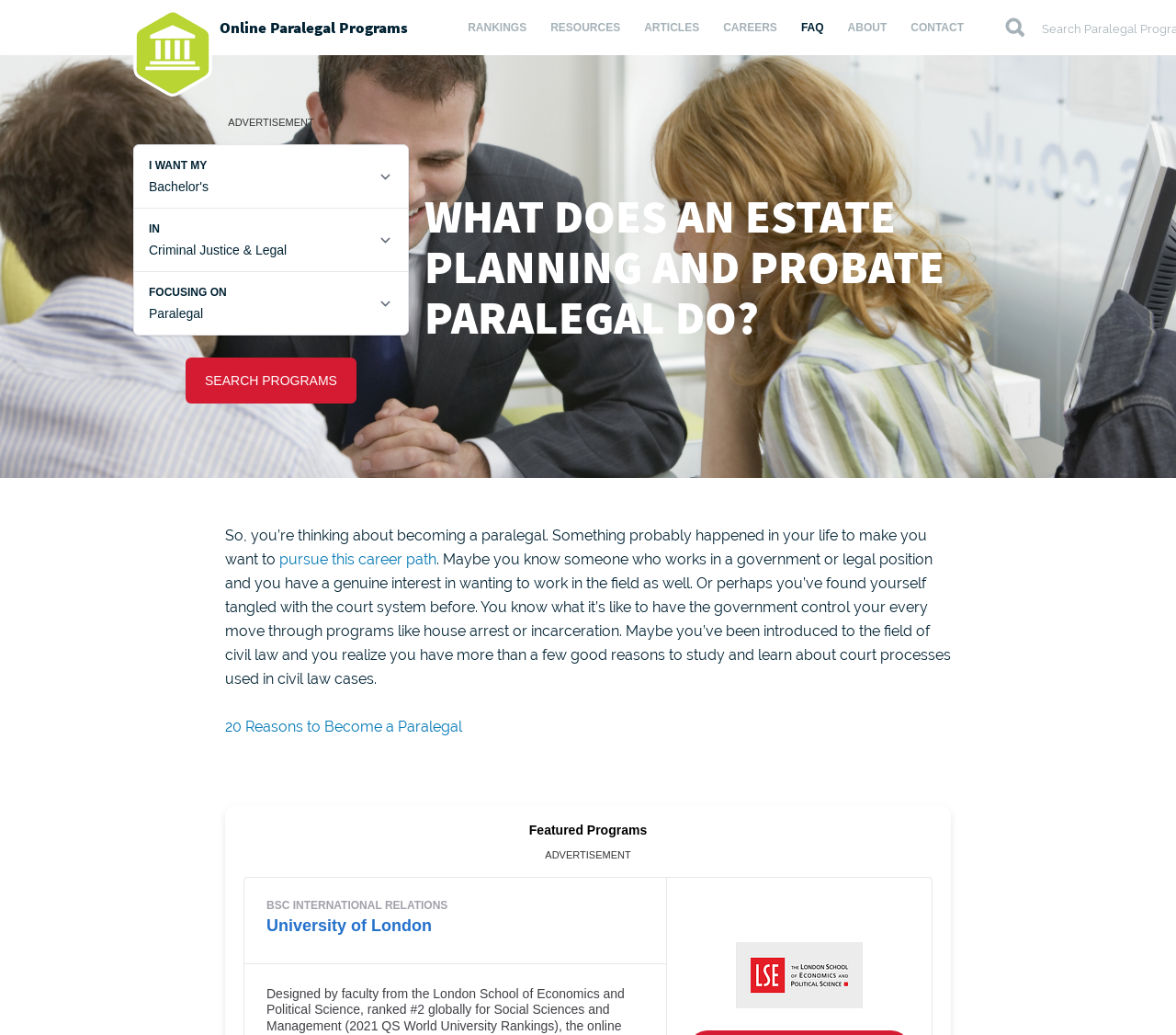Please identify the bounding box coordinates of the area that needs to be clicked to follow this instruction: "Learn about University of London".

[0.227, 0.881, 0.548, 0.909]